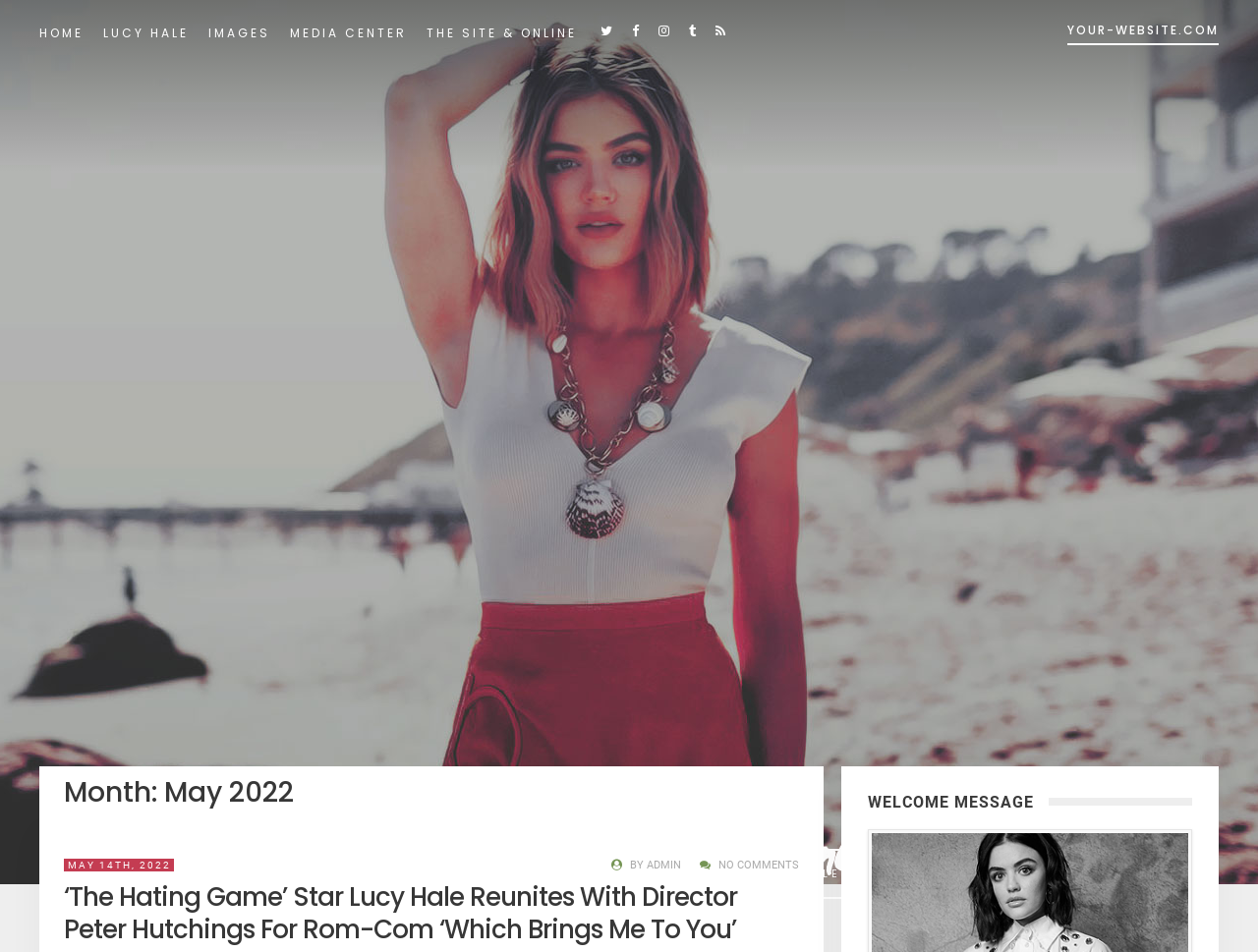From the element description: "Lucy Hale", extract the bounding box coordinates of the UI element. The coordinates should be expressed as four float numbers between 0 and 1, in the order [left, top, right, bottom].

[0.082, 0.019, 0.15, 0.052]